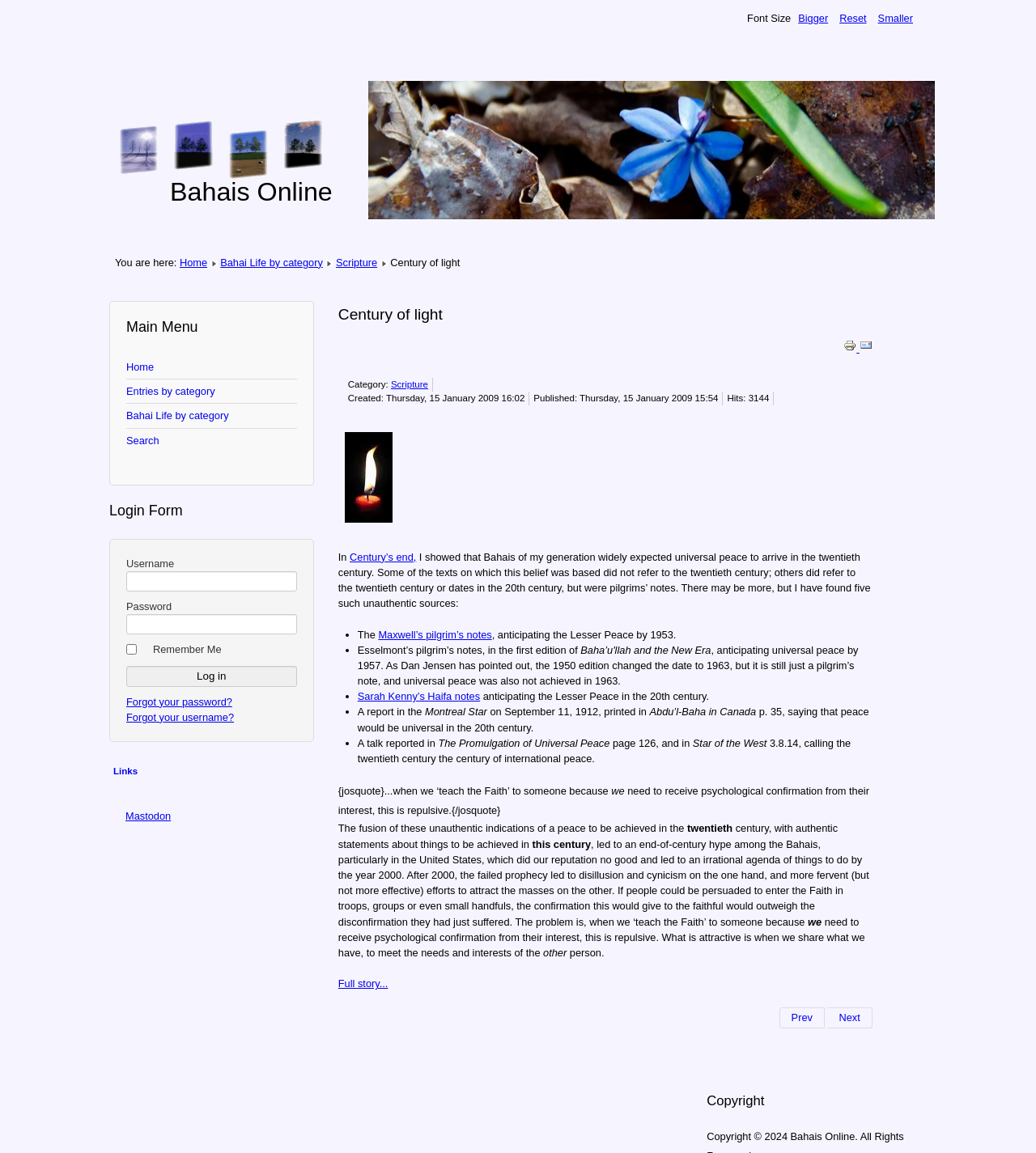Identify the bounding box coordinates of the area that should be clicked in order to complete the given instruction: "Click the 'Search' link in the main menu". The bounding box coordinates should be four float numbers between 0 and 1, i.e., [left, top, right, bottom].

[0.122, 0.372, 0.286, 0.392]